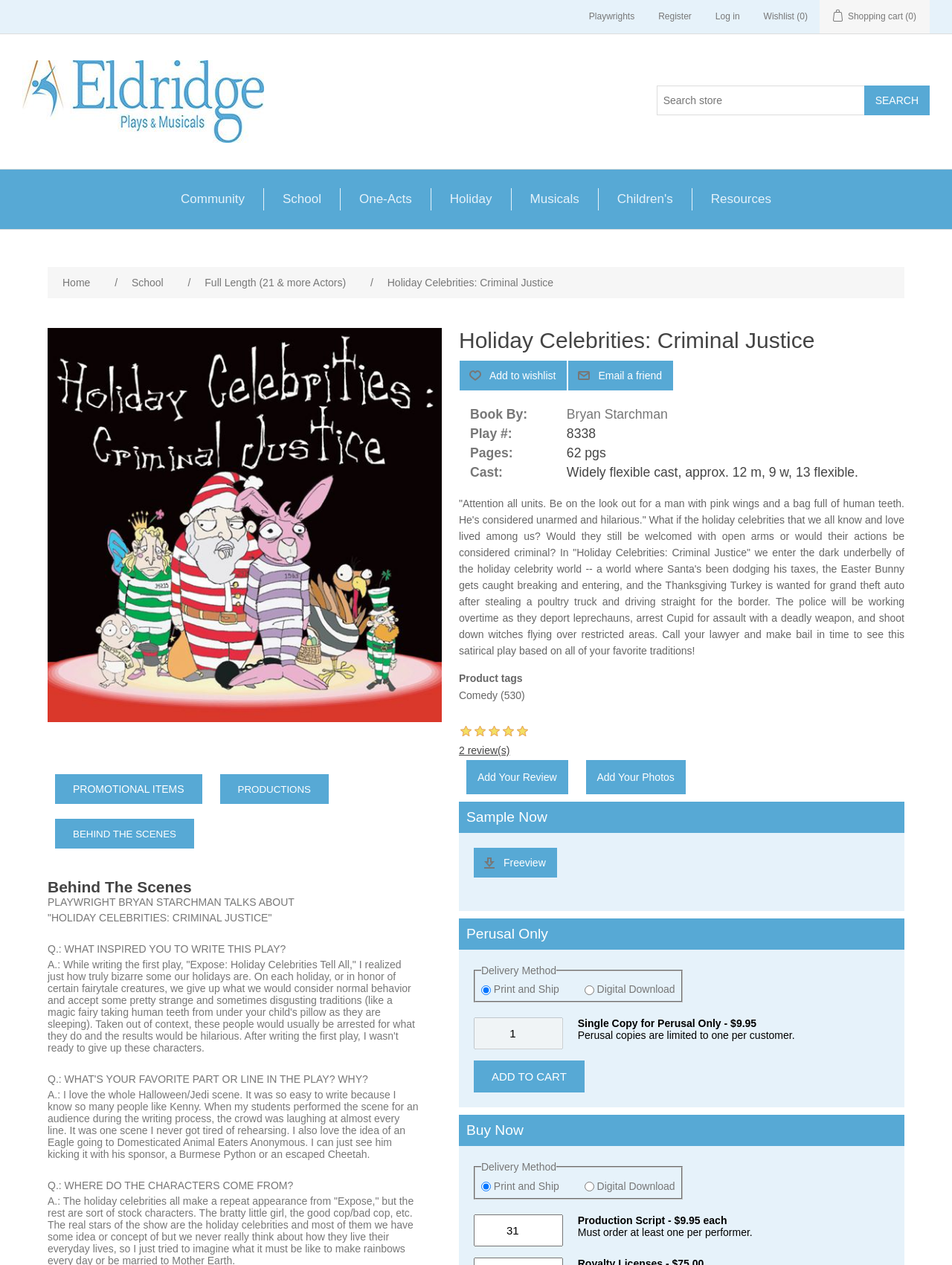Find the bounding box coordinates of the UI element according to this description: "Bryan Starchman".

[0.595, 0.322, 0.701, 0.333]